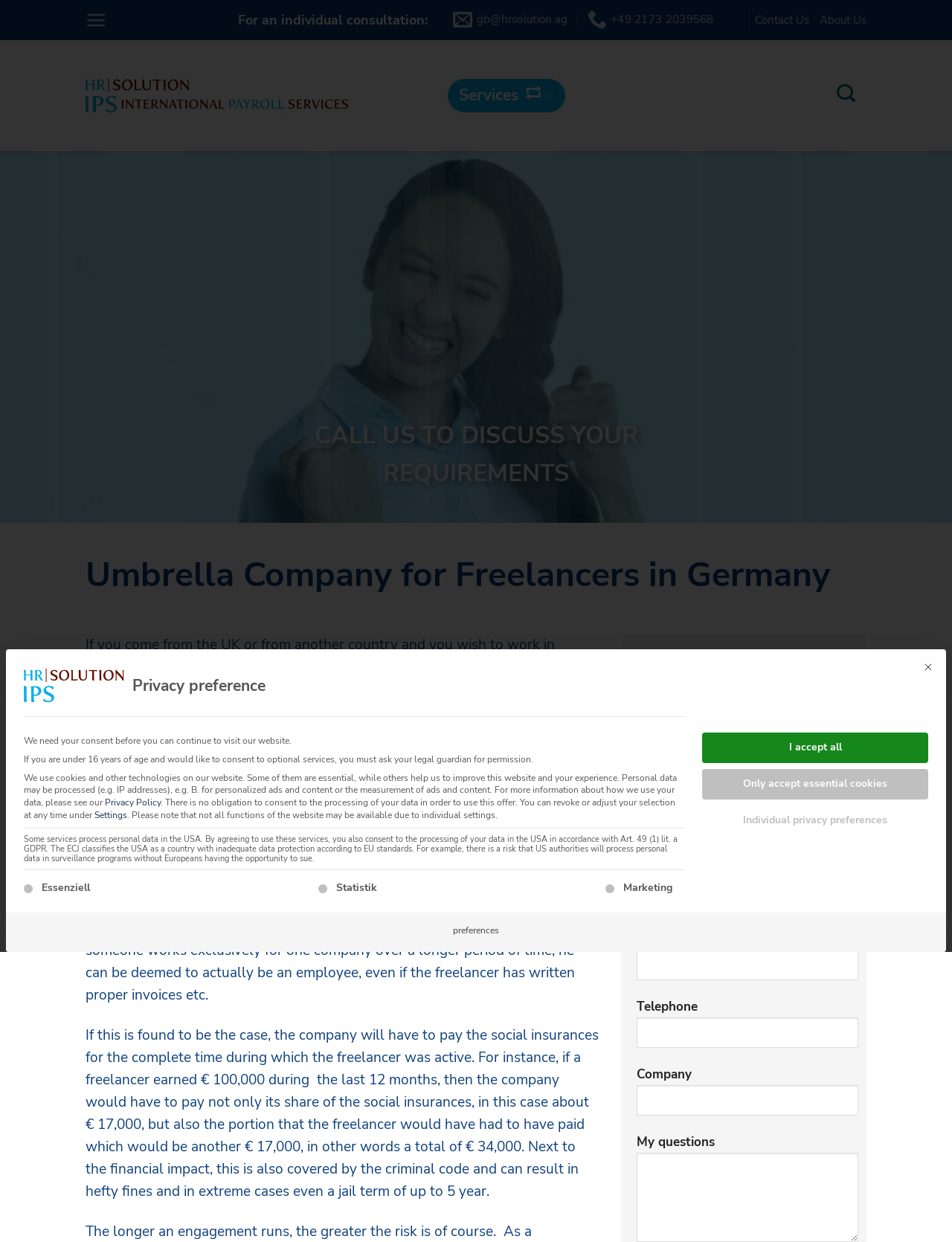Find the bounding box coordinates of the area to click in order to follow the instruction: "Click the 'Go to top' link".

[0.017, 0.735, 0.053, 0.763]